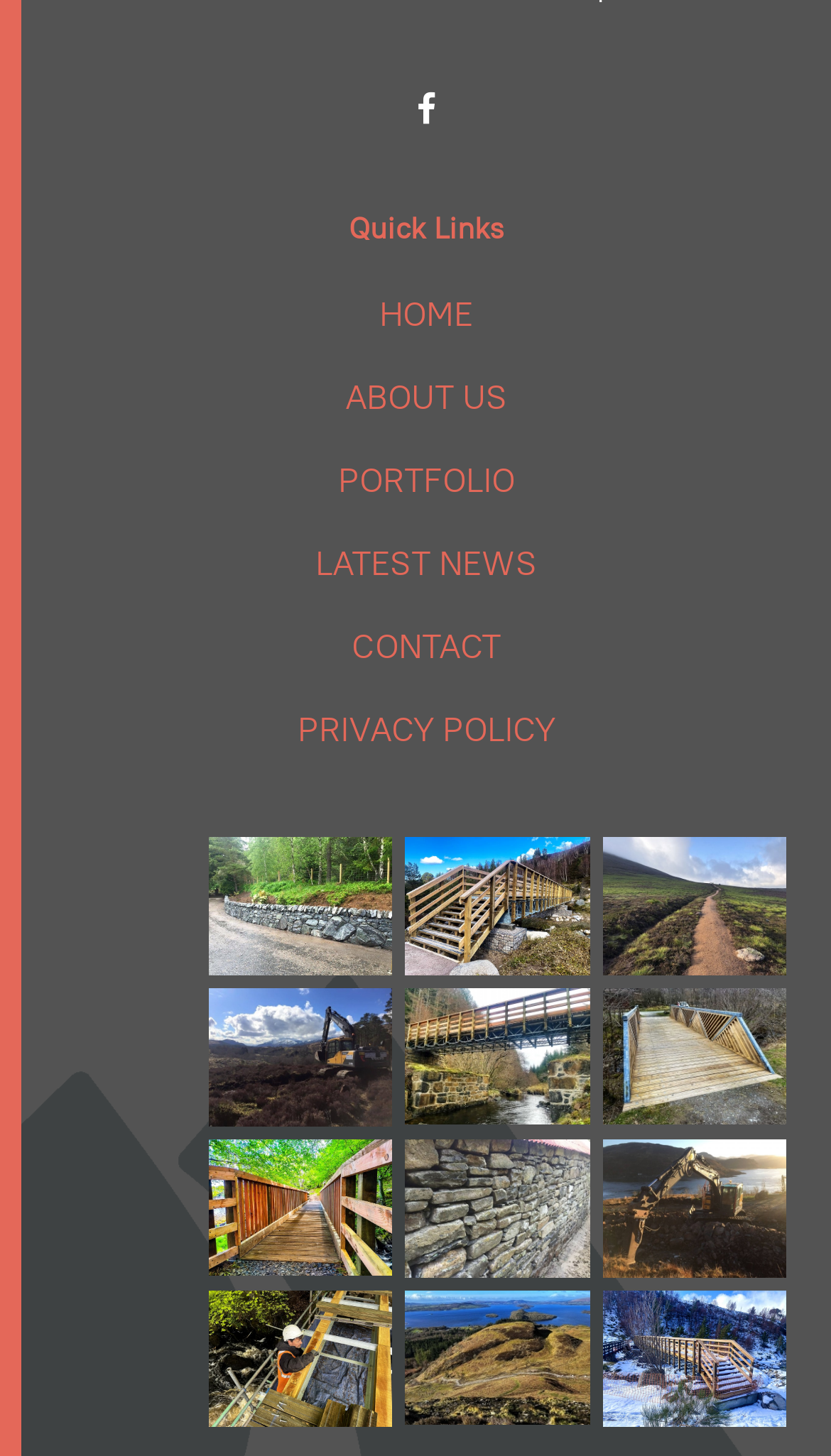What is the image description of the third description list?
Please provide a single word or phrase as your answer based on the screenshot.

endless path